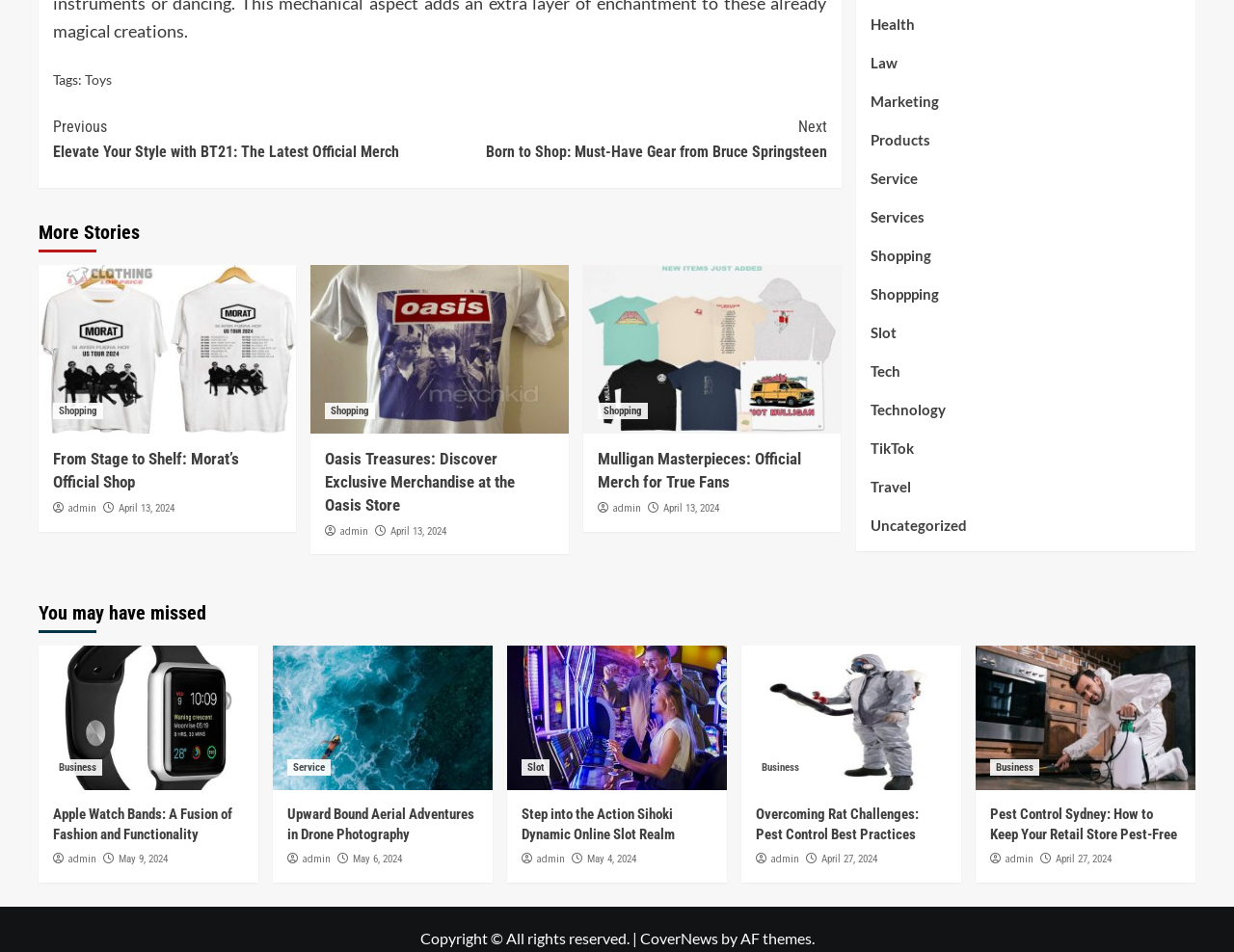Determine the bounding box for the HTML element described here: "May 4, 2024". The coordinates should be given as [left, top, right, bottom] with each number being a float between 0 and 1.

[0.476, 0.896, 0.516, 0.909]